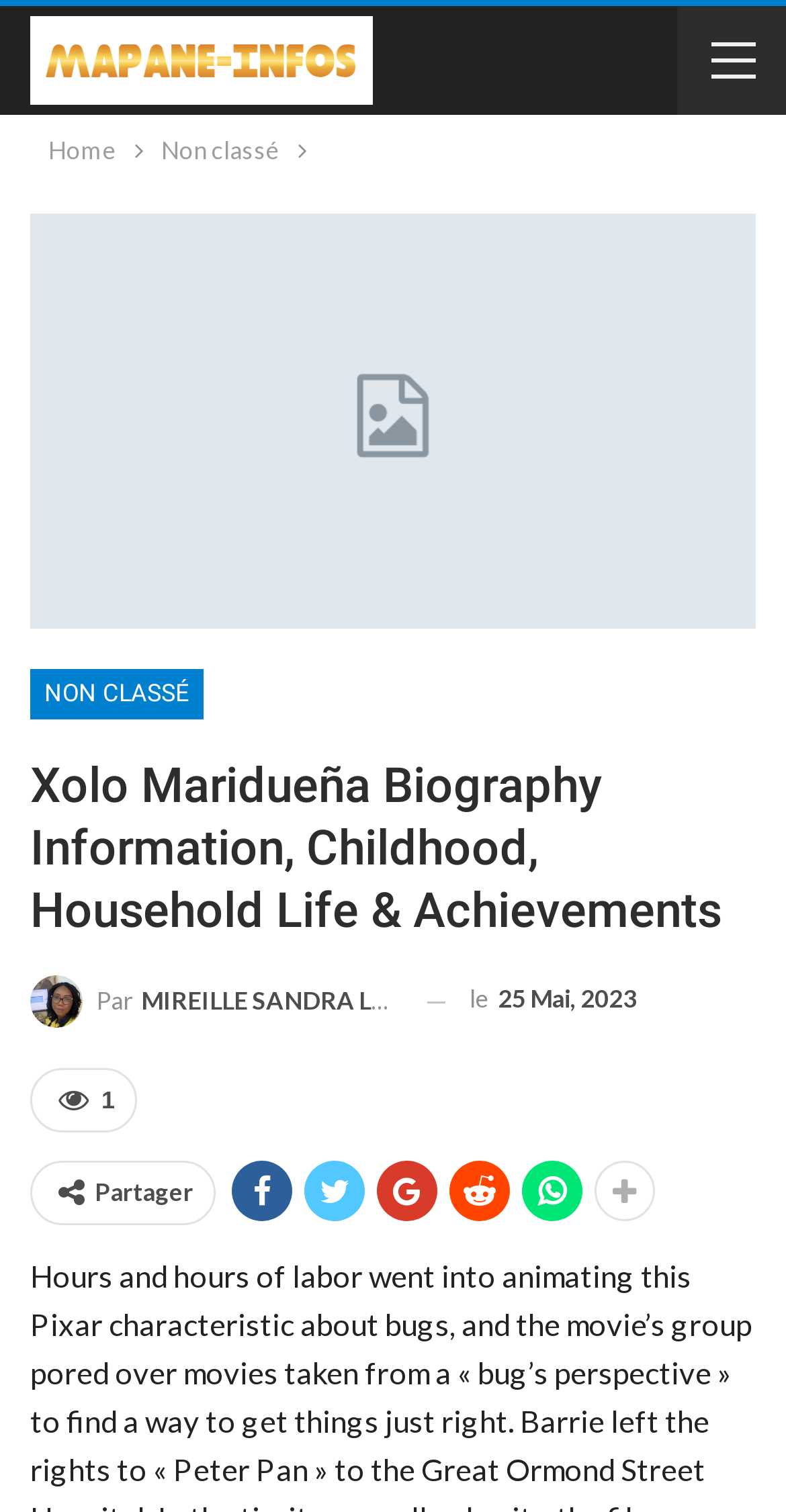What is the name of the website?
Look at the image and answer with only one word or phrase.

Mapane Infos